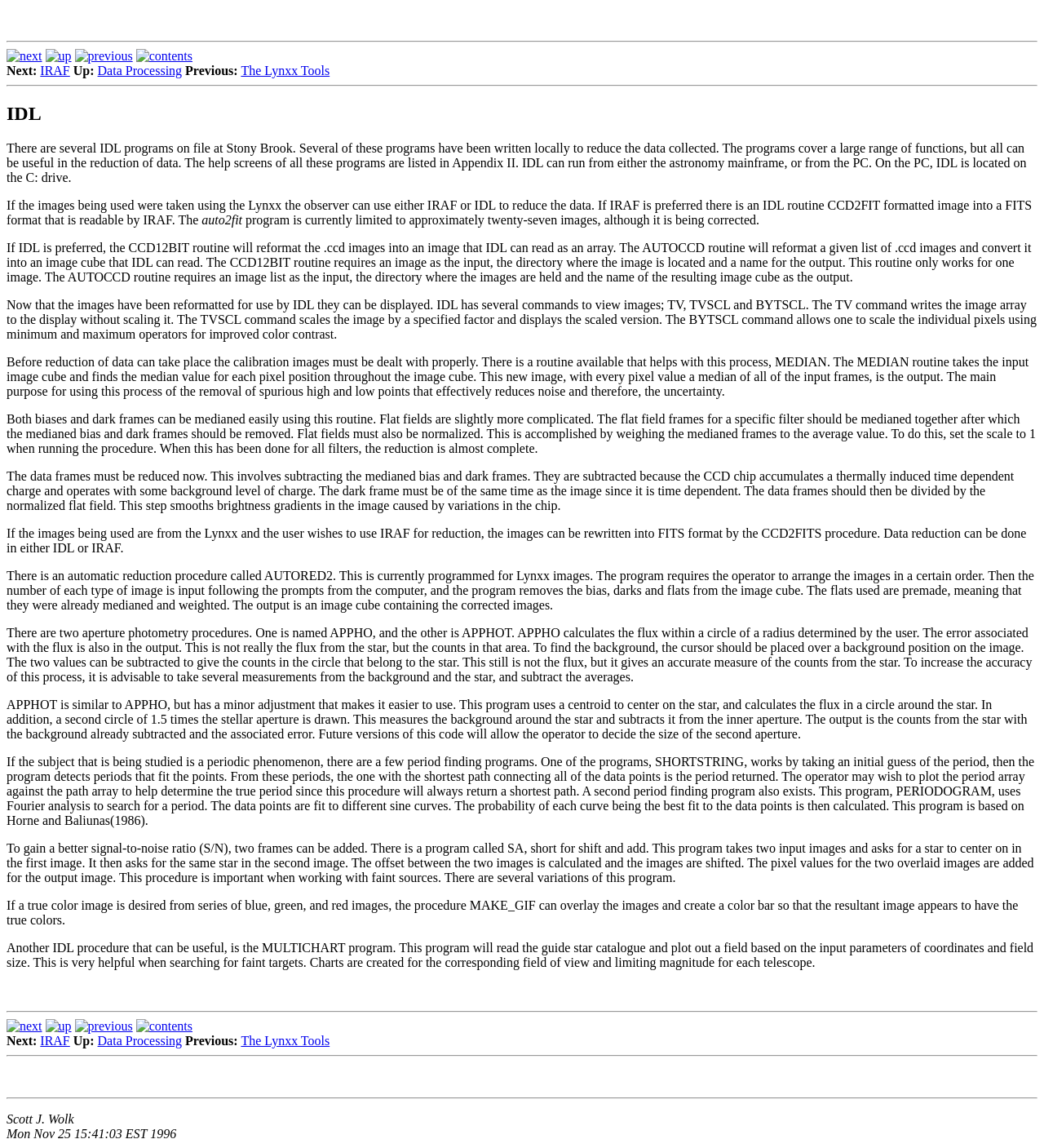Provide the bounding box coordinates for the UI element that is described by this text: "The Lynxx Tools". The coordinates should be in the form of four float numbers between 0 and 1: [left, top, right, bottom].

[0.231, 0.055, 0.316, 0.068]